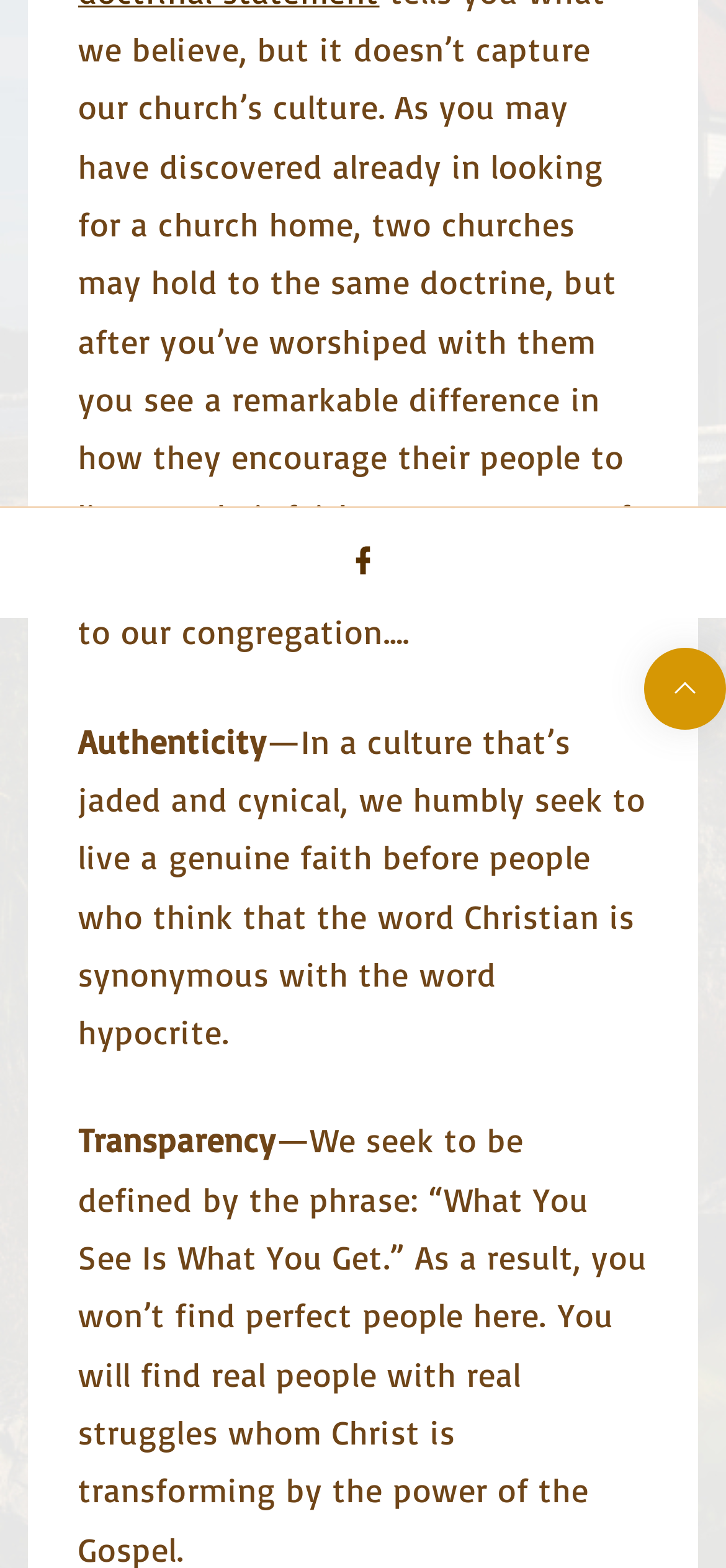Please provide the bounding box coordinates in the format (top-left x, top-left y, bottom-right x, bottom-right y). Remember, all values are floating point numbers between 0 and 1. What is the bounding box coordinate of the region described as: facebook

[0.477, 0.347, 0.523, 0.37]